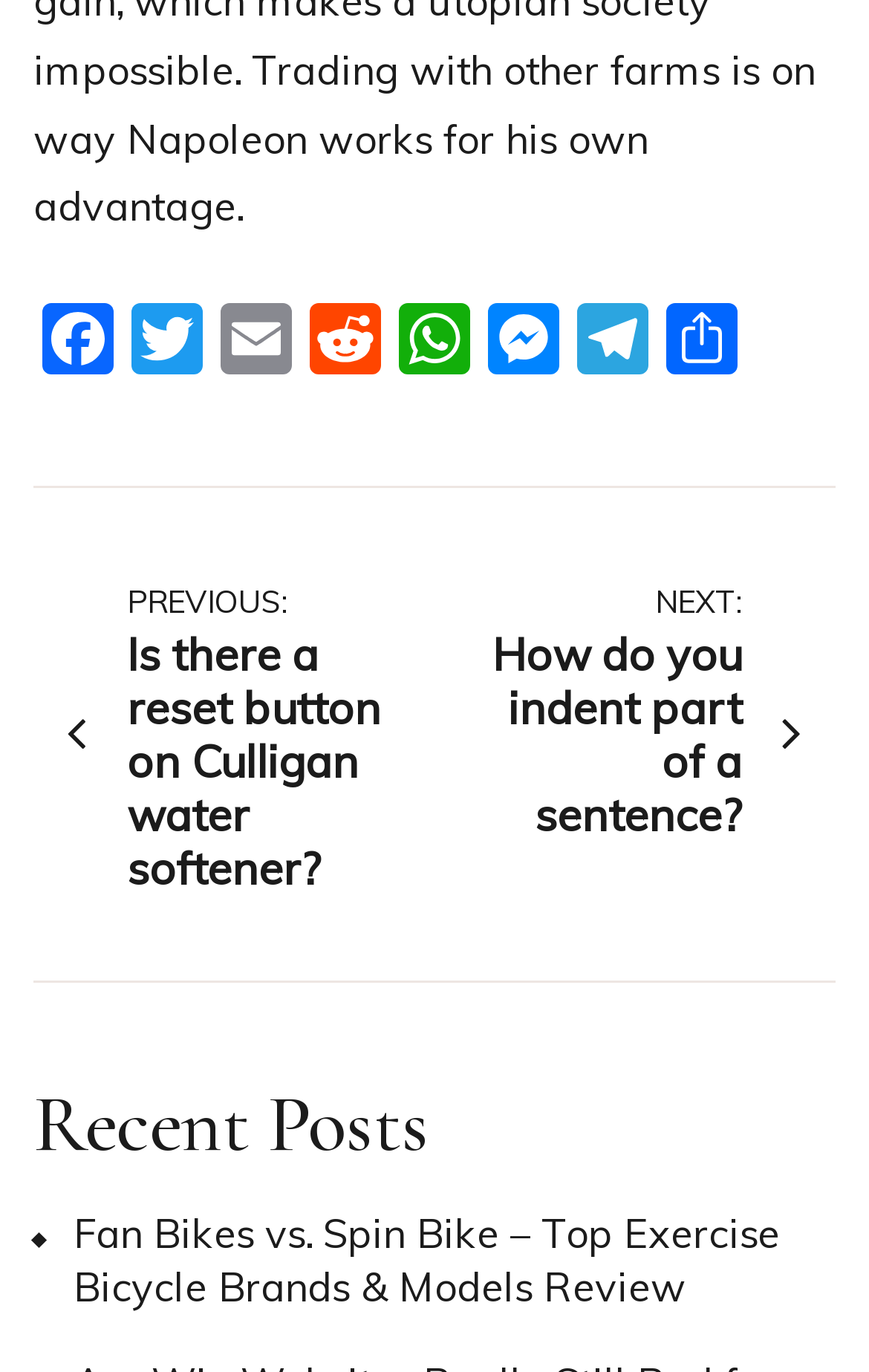What social media platforms are available for sharing?
Examine the image and provide an in-depth answer to the question.

The webpage provides a row of social media links at the top, including Facebook, Twitter, Email, Reddit, WhatsApp, Messenger, Telegram, and Share. These links allow users to share content on various social media platforms.